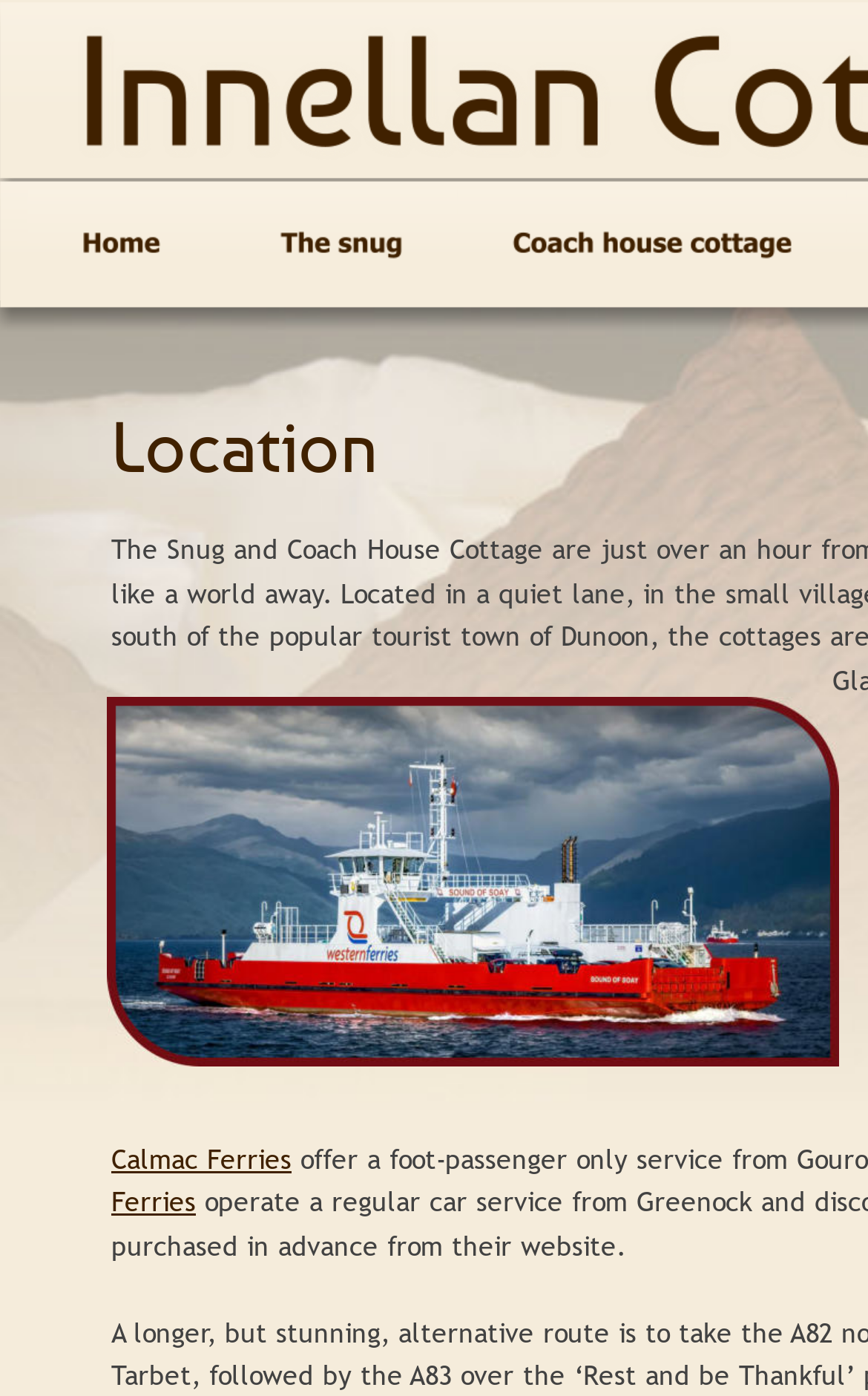Identify and provide the bounding box coordinates of the UI element described: "Calmac Ferries". The coordinates should be formatted as [left, top, right, bottom], with each number being a float between 0 and 1.

[0.128, 0.816, 0.336, 0.845]